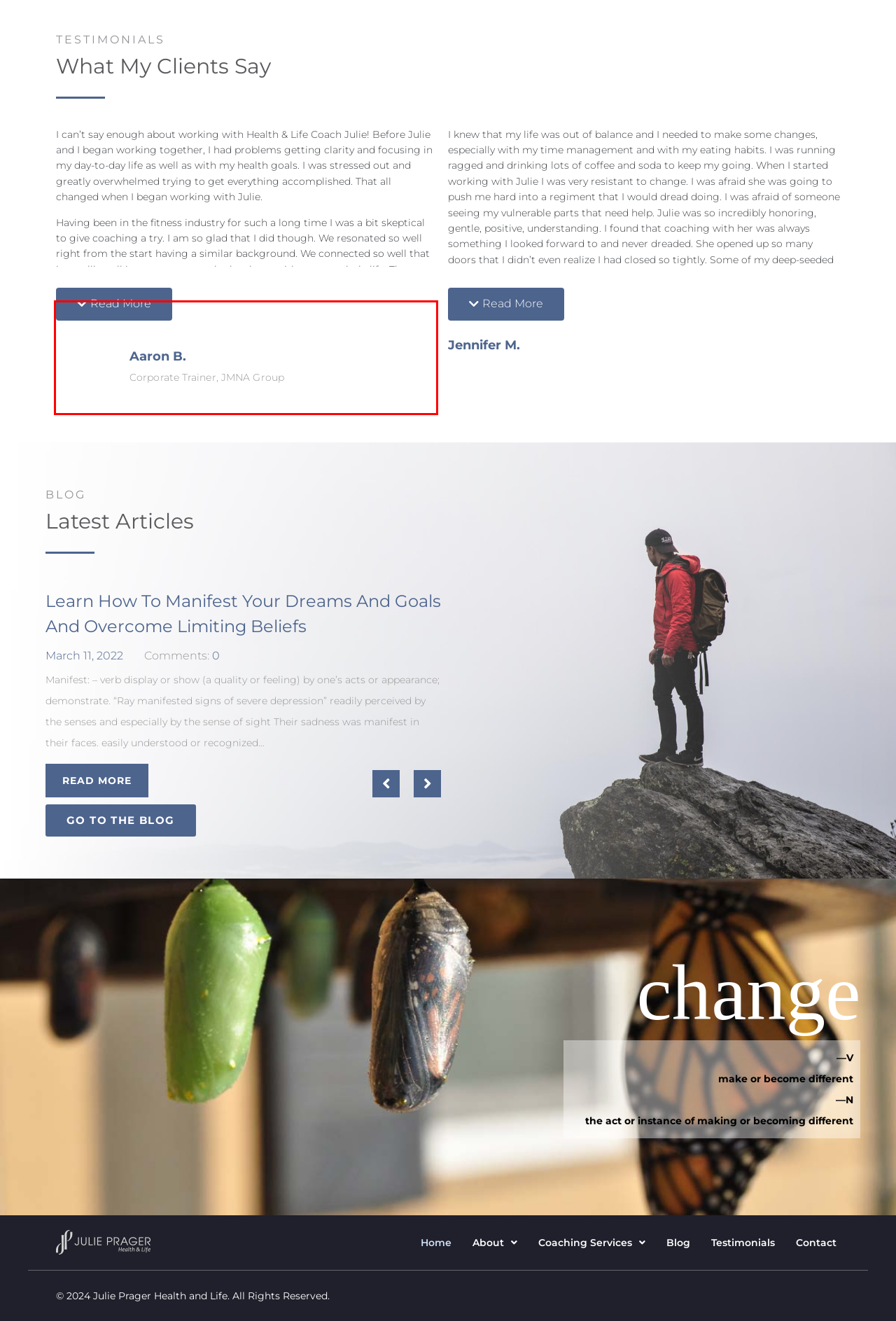Locate the red bounding box in the provided webpage screenshot and use OCR to determine the text content inside it.

Julie has great patience and a giant heart. Her genuine caring shines through each time we meet with thoughtful and sincere interest in me and what I wanted. Completely different from any other coaching or training I received in the past. Through our sessions she helped me see how some easy and fun changes can make such a huge difference. She also provided the gentle but firm challenges and stretch at just the right time that made the difference for me.